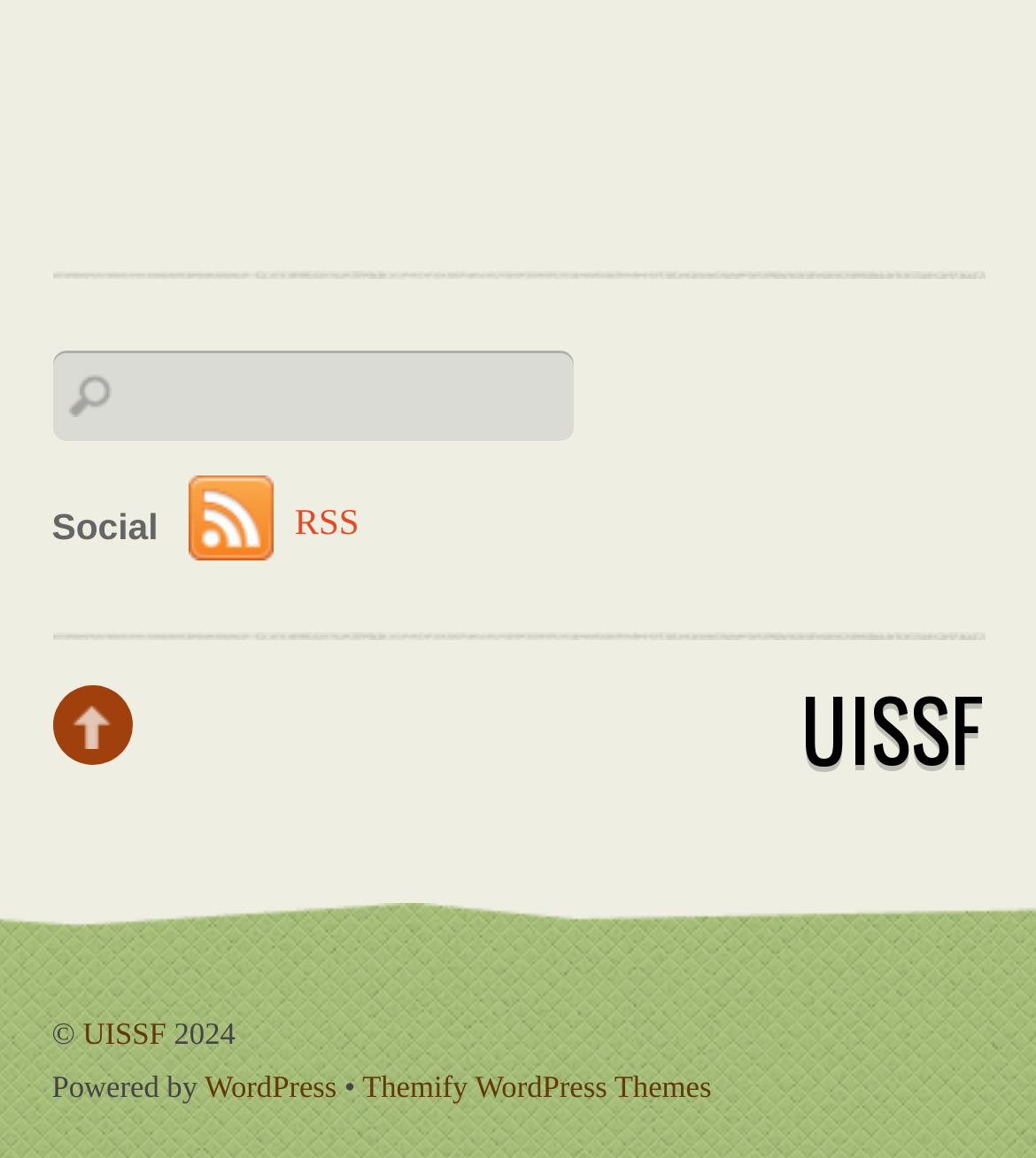Please find the bounding box coordinates in the format (top-left x, top-left y, bottom-right x, bottom-right y) for the given element description. Ensure the coordinates are floating point numbers between 0 and 1. Description: November 29, 2007November 29, 2007

None